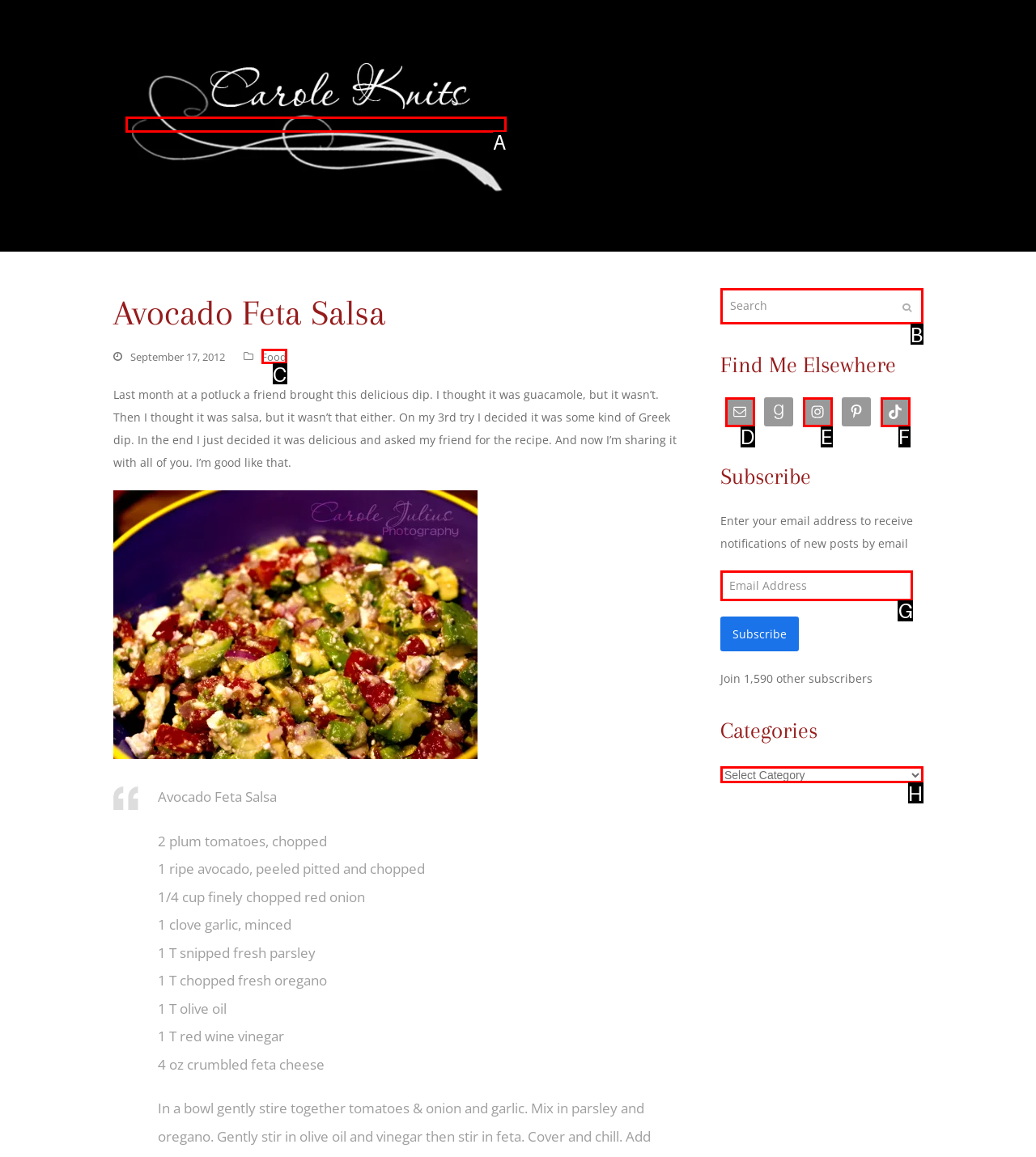Which option corresponds to the following element description: parent_node: Search name="s" placeholder="Search"?
Please provide the letter of the correct choice.

B